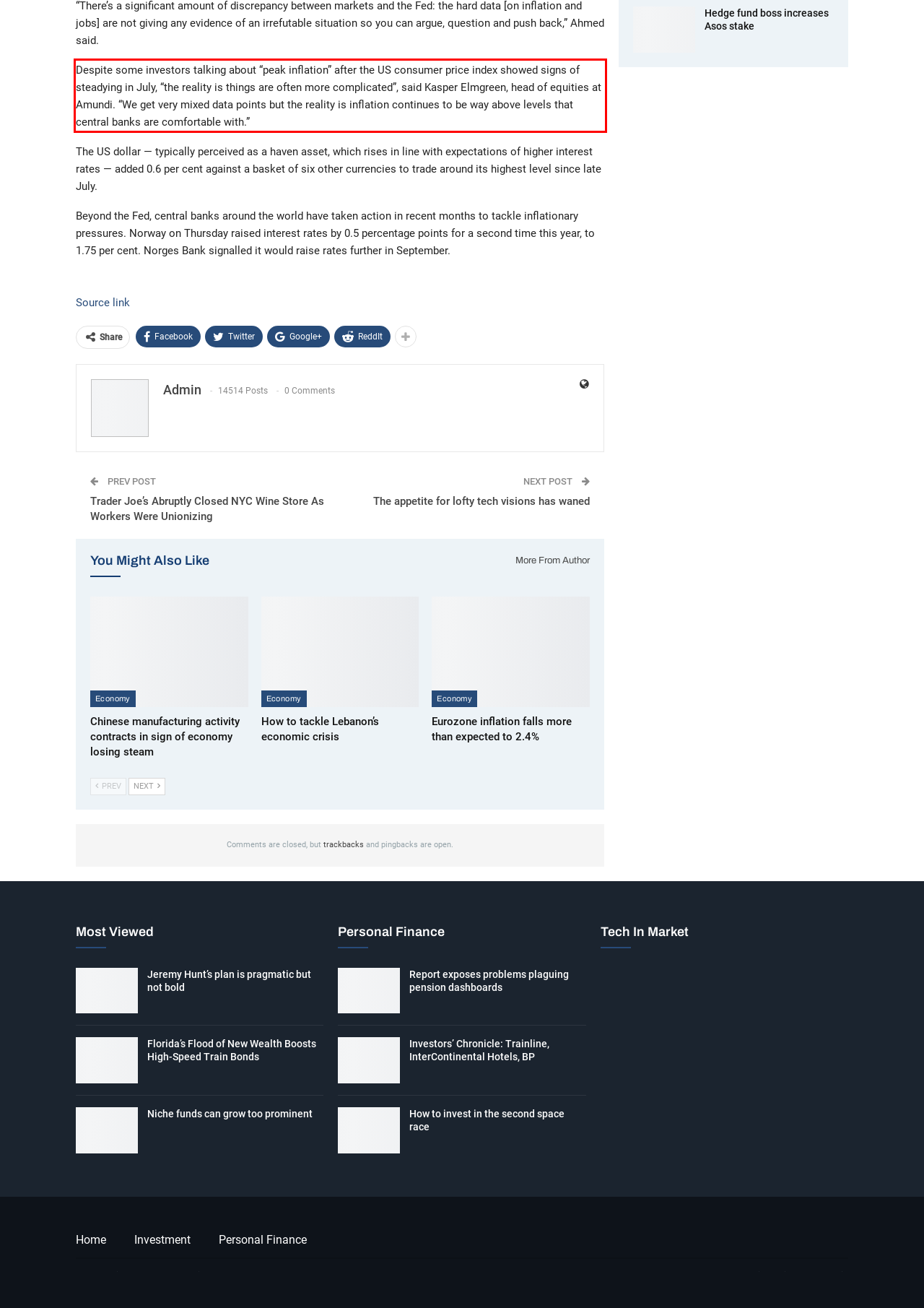You have a screenshot of a webpage with a red bounding box. Use OCR to generate the text contained within this red rectangle.

Despite some investors talking about “peak inflation” after the US consumer price index showed signs of steadying in July, “the reality is things are often more complicated”, said Kasper Elmgreen, head of equities at Amundi. “We get very mixed data points but the reality is inflation continues to be way above levels that central banks are comfortable with.”